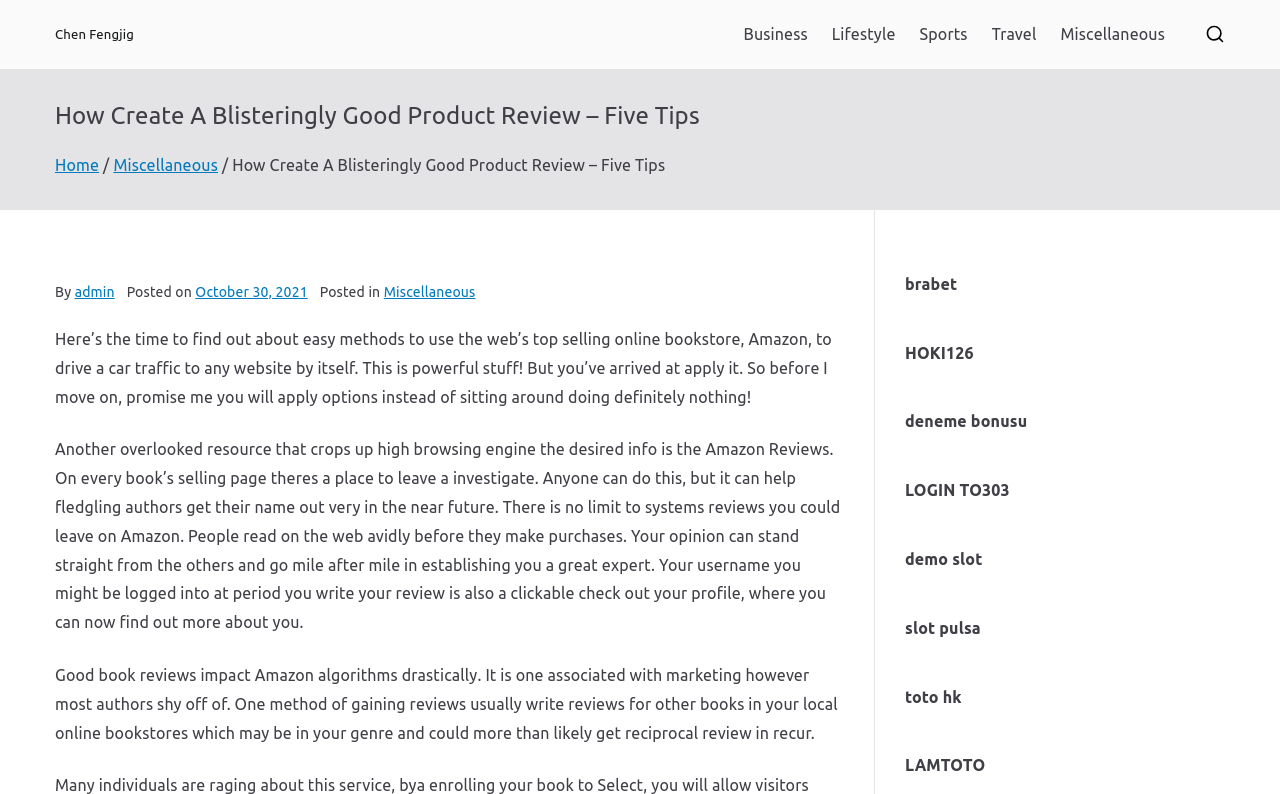Locate the bounding box of the UI element based on this description: "October 30, 2021". Provide four float numbers between 0 and 1 as [left, top, right, bottom].

[0.153, 0.357, 0.24, 0.377]